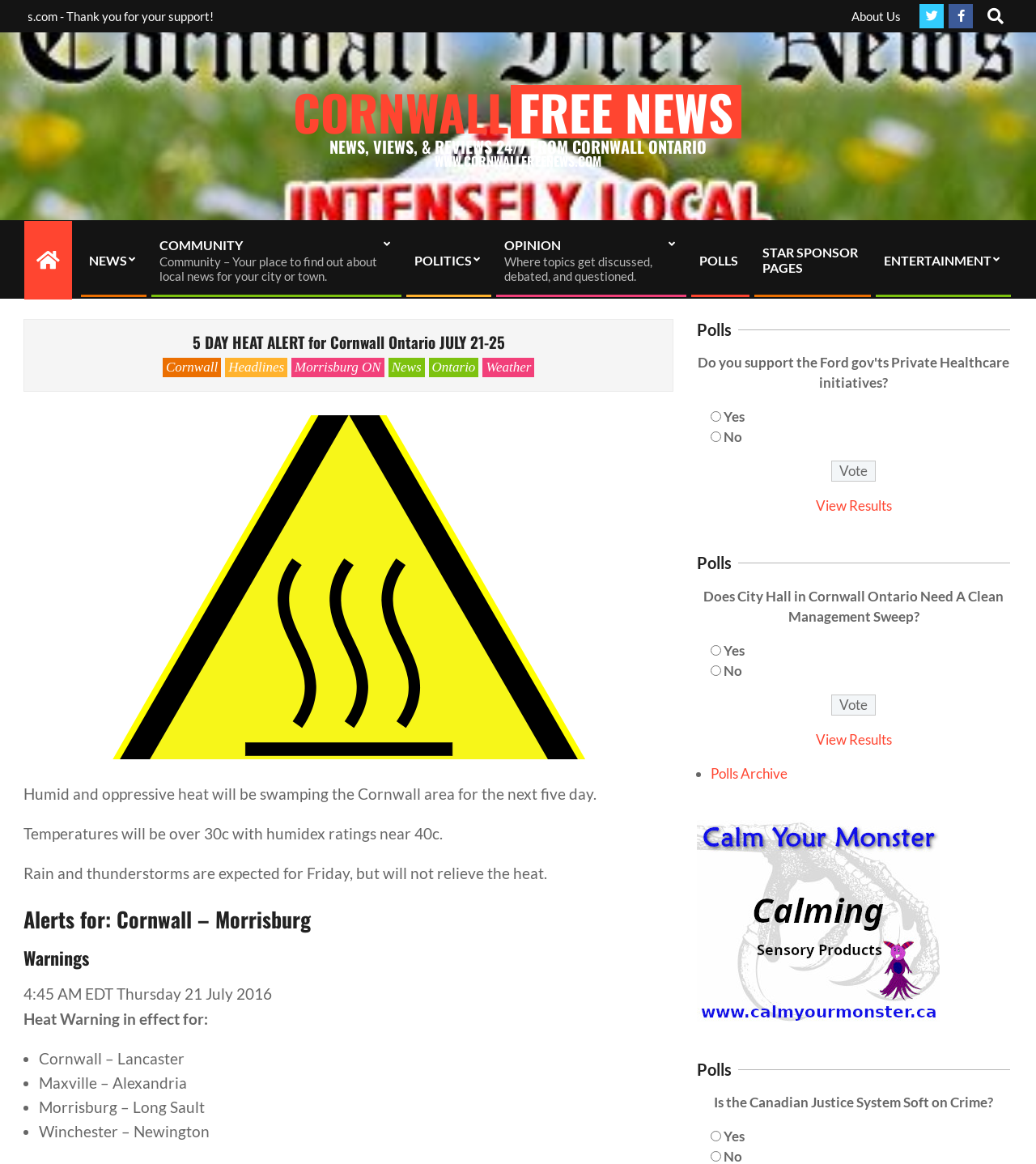Provide the bounding box coordinates of the UI element this sentence describes: "alt="Calm Your Monster"".

[0.673, 0.706, 0.907, 0.72]